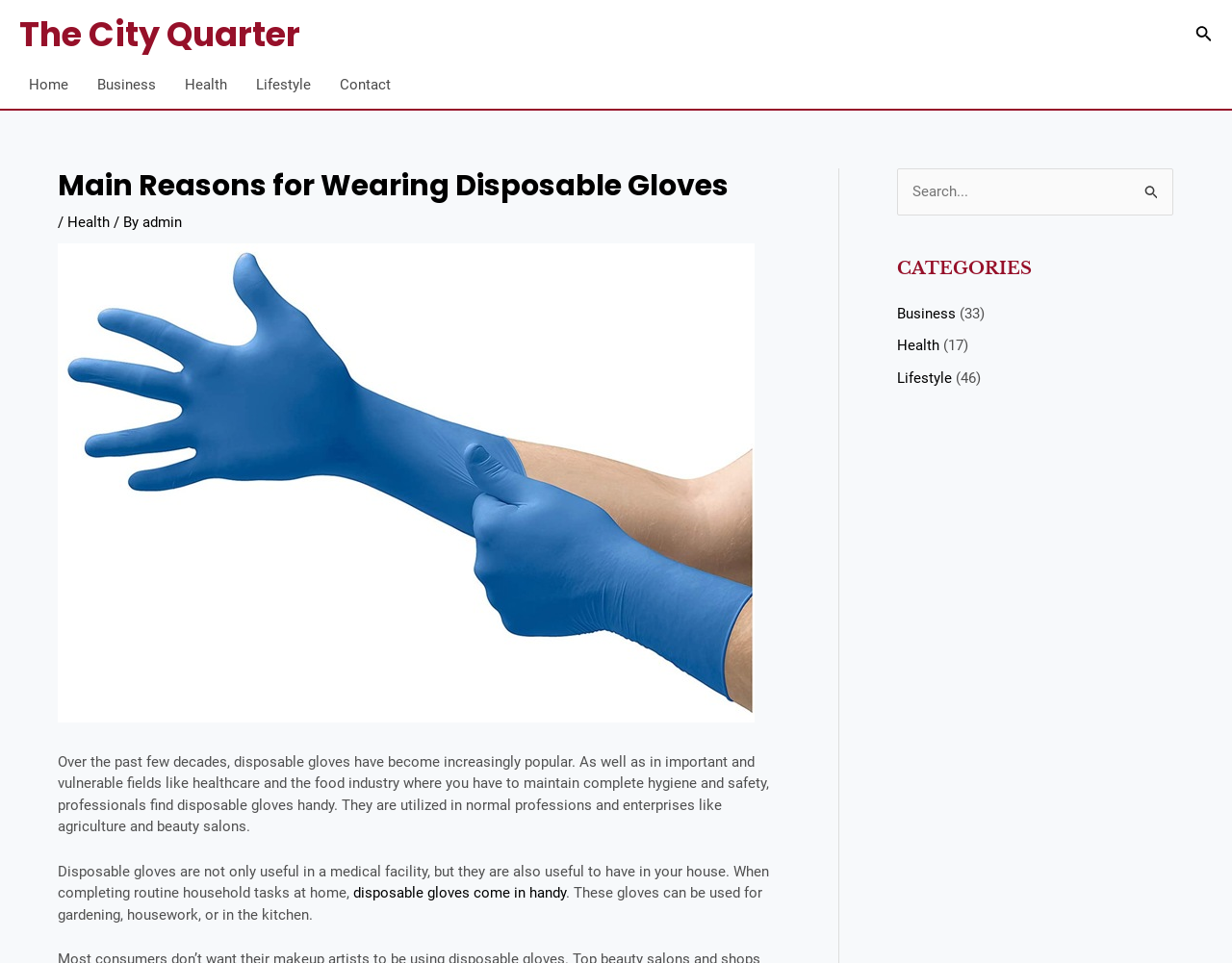Please locate the bounding box coordinates of the element that should be clicked to achieve the given instruction: "Go to the Business category".

[0.728, 0.316, 0.776, 0.334]